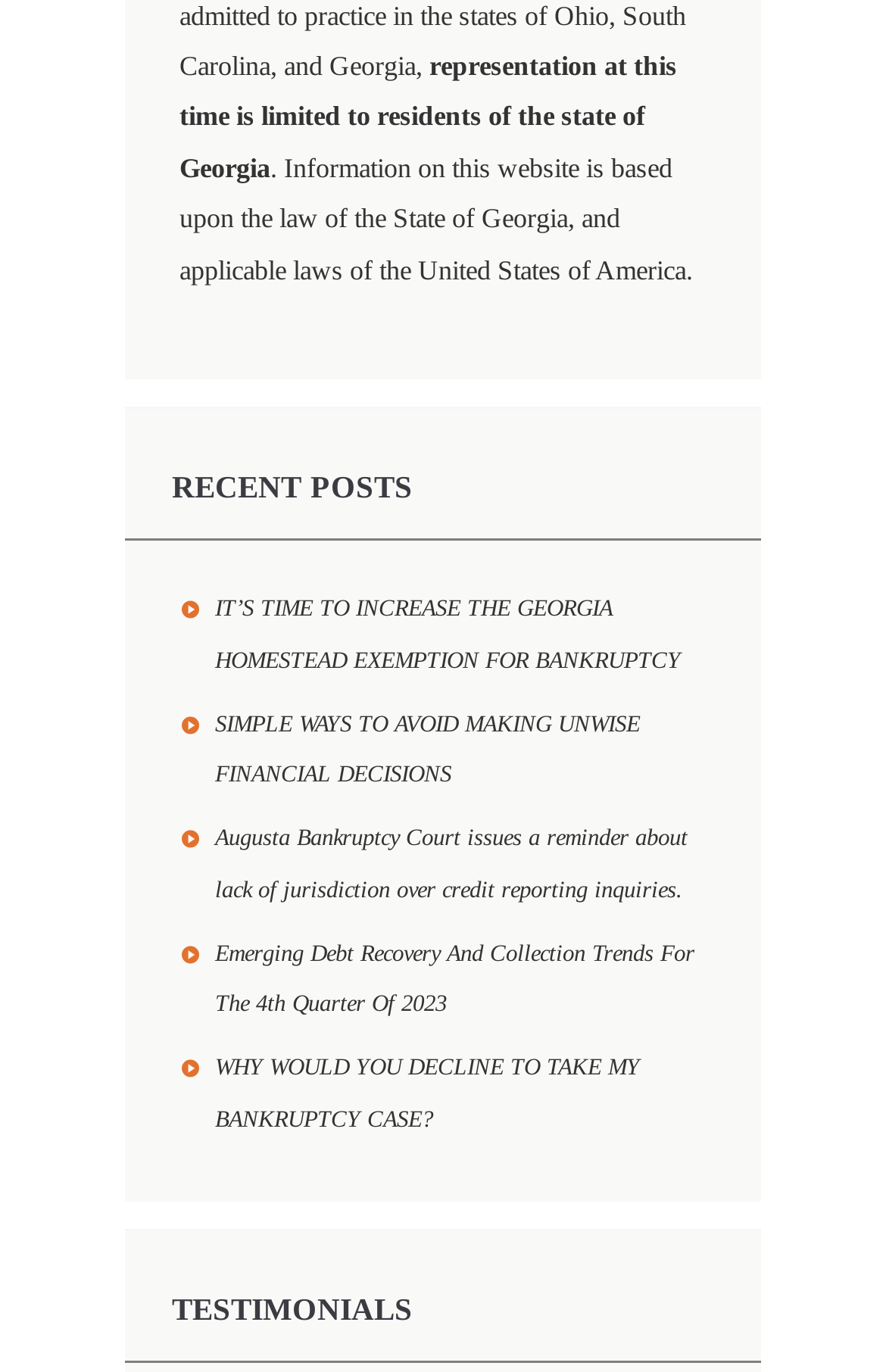What is the purpose of the website?
Using the image, provide a detailed and thorough answer to the question.

Based on the content of the webpage, including the disclaimer and the links listed under 'RECENT POSTS', the purpose of the website appears to be providing information and resources related to bankruptcy law and finance, specifically for residents of the state of Georgia.